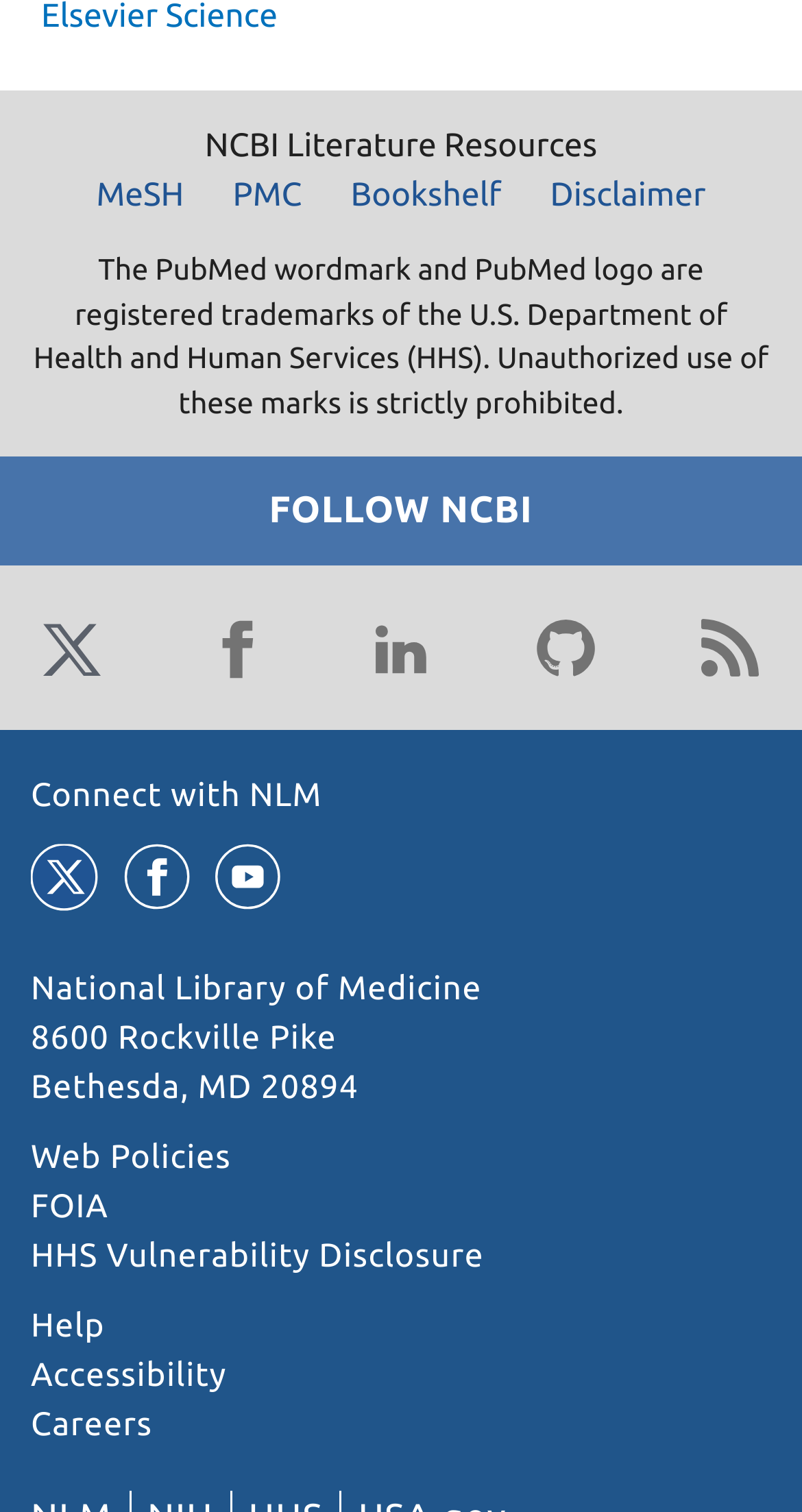Please provide a comprehensive answer to the question based on the screenshot: What is the name of the library?

I found the name of the library by looking at the static text element that says 'National Library of Medicine'.